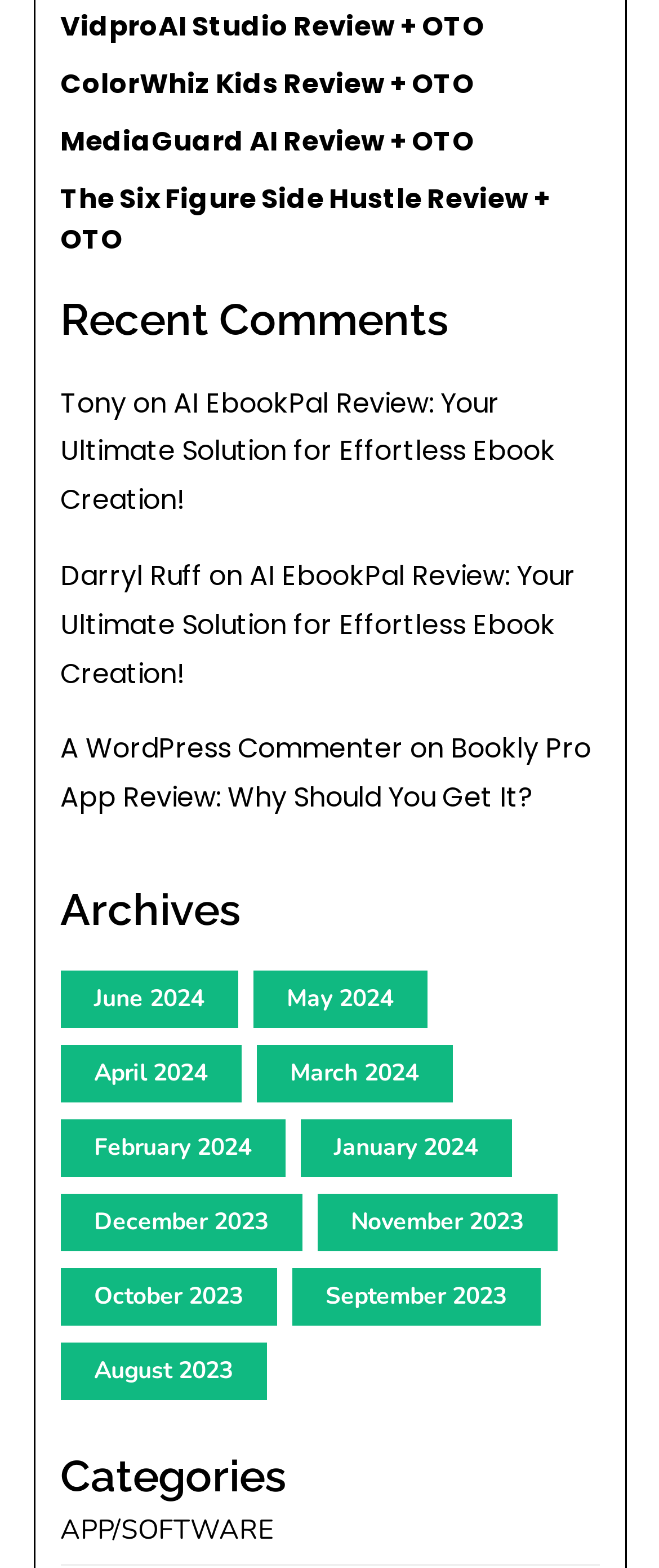Provide the bounding box coordinates of the HTML element this sentence describes: "Tony". The bounding box coordinates consist of four float numbers between 0 and 1, i.e., [left, top, right, bottom].

[0.091, 0.244, 0.191, 0.269]